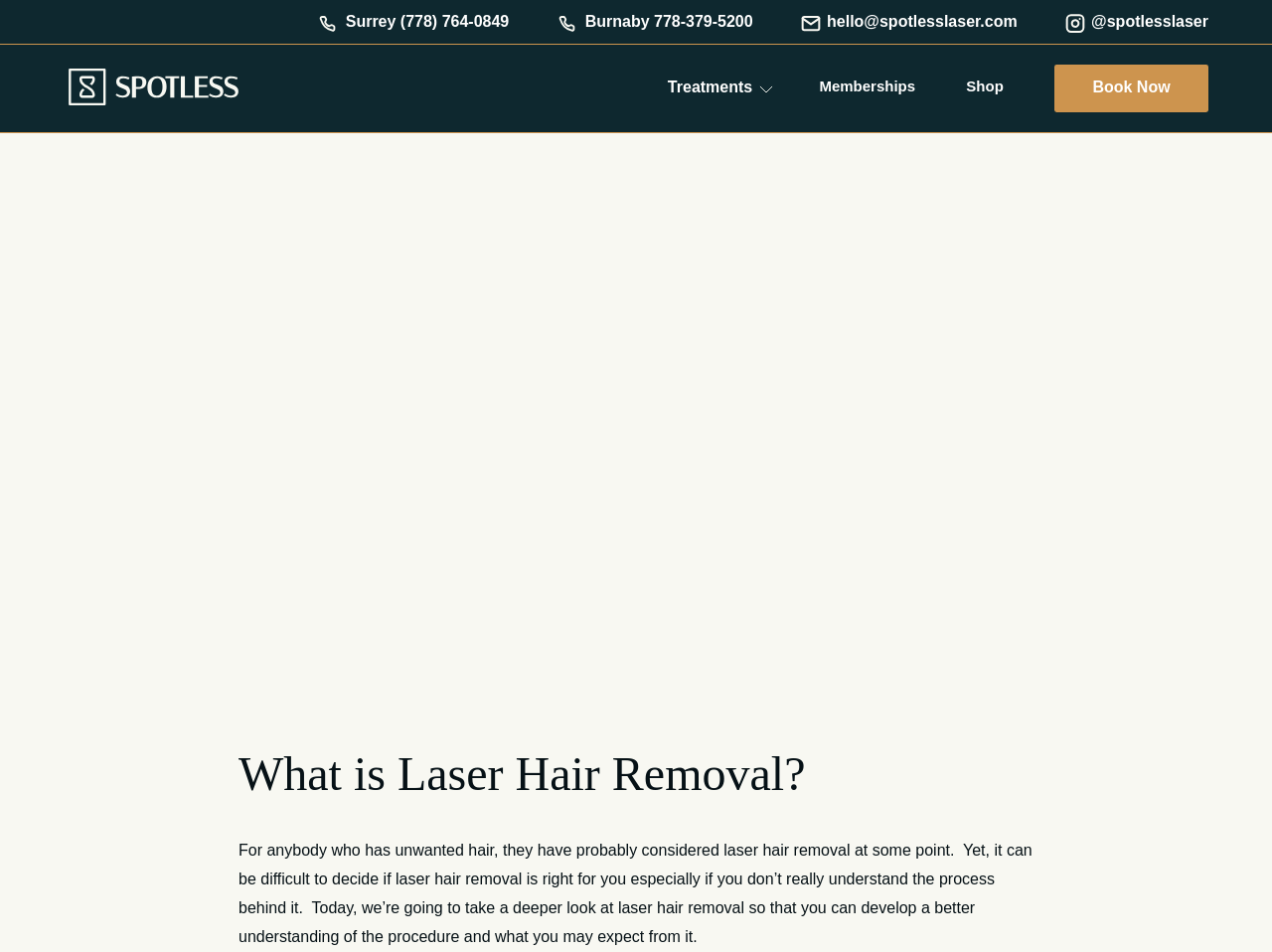Locate the UI element described by Memberships in the provided webpage screenshot. Return the bounding box coordinates in the format (top-left x, top-left y, bottom-right x, bottom-right y), ensuring all values are between 0 and 1.

[0.653, 0.082, 0.726, 0.101]